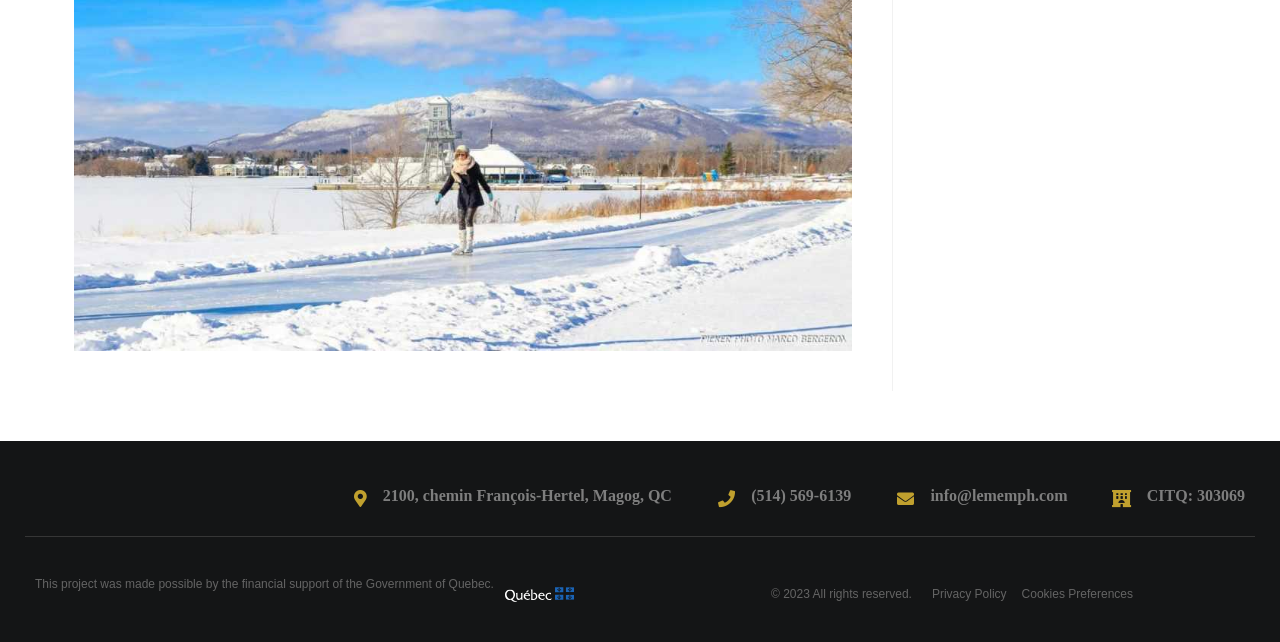Provide the bounding box coordinates of the HTML element described as: "2100, chemin François-Hertel, Magog, QC". The bounding box coordinates should be four float numbers between 0 and 1, i.e., [left, top, right, bottom].

[0.27, 0.749, 0.525, 0.795]